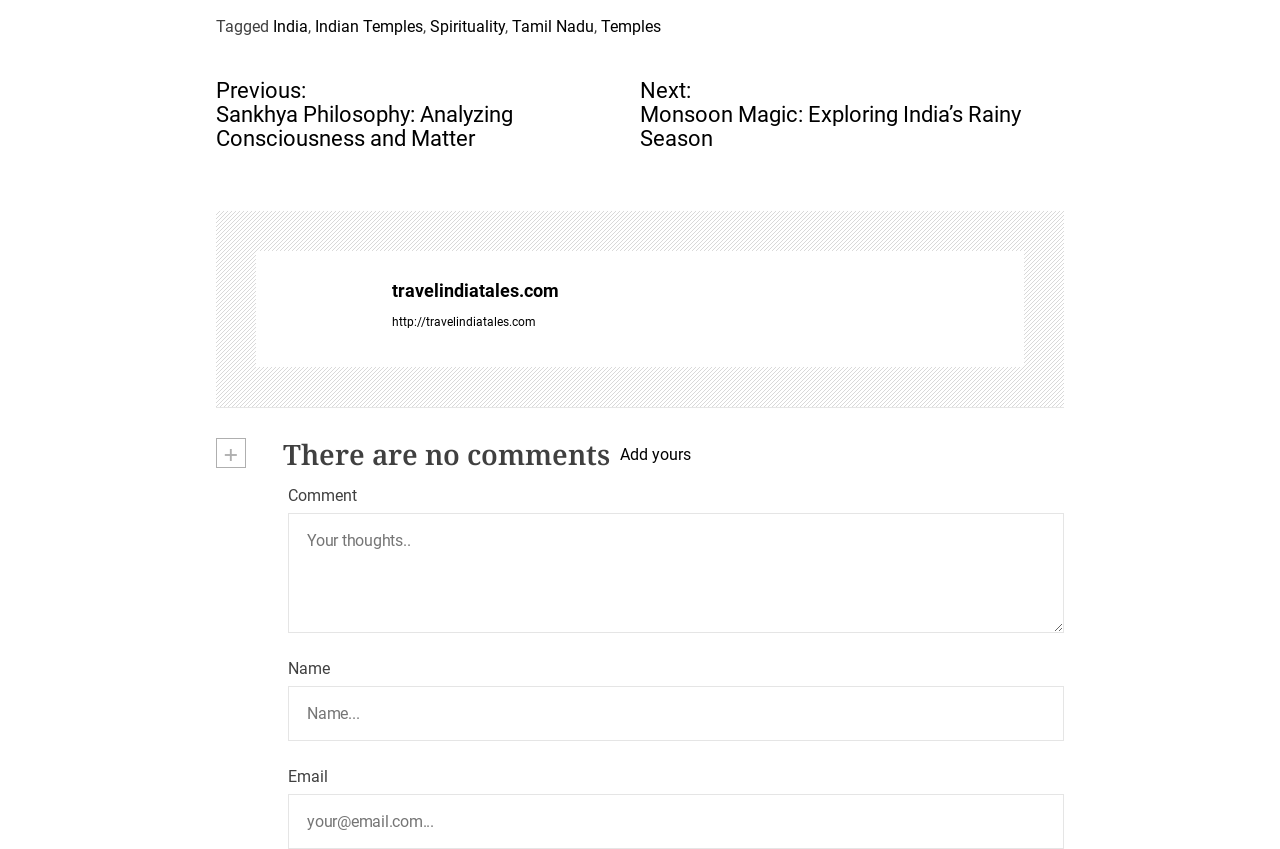Identify the bounding box for the described UI element. Provide the coordinates in (top-left x, top-left y, bottom-right x, bottom-right y) format with values ranging from 0 to 1: Add yours

[0.484, 0.522, 0.54, 0.55]